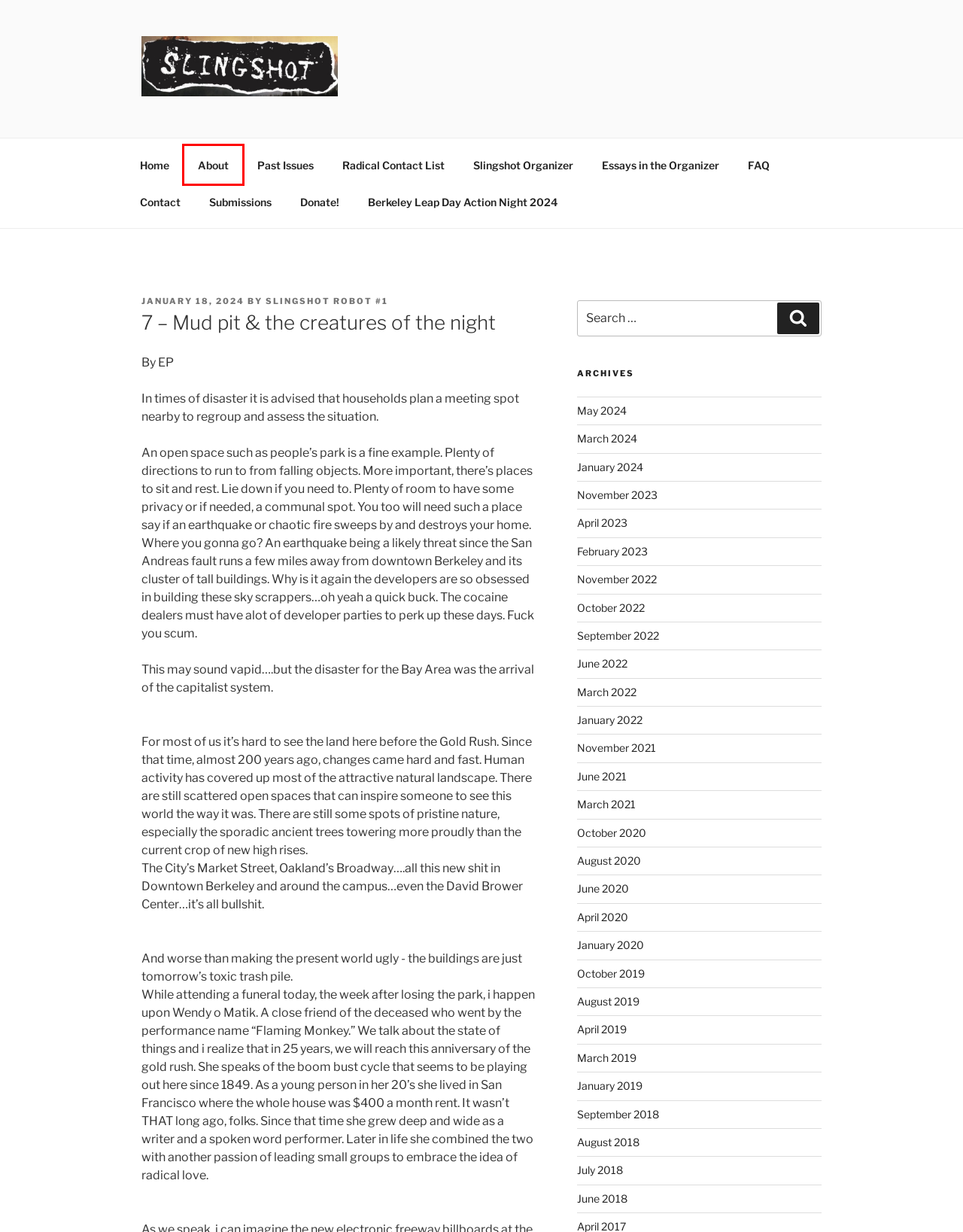Look at the screenshot of a webpage where a red bounding box surrounds a UI element. Your task is to select the best-matching webpage description for the new webpage after you click the element within the bounding box. The available options are:
A. November 2023 – Slingshot
B. Essays in the Organizer – Slingshot
C. Past Issues – Slingshot
D. About the Slingshot Collective – Slingshot
E. Berkeley Leap Day Action Night 2024 – Slingshot
F. April 2020 – Slingshot
G. March 2024 – Slingshot
H. April 2019 – Slingshot

D